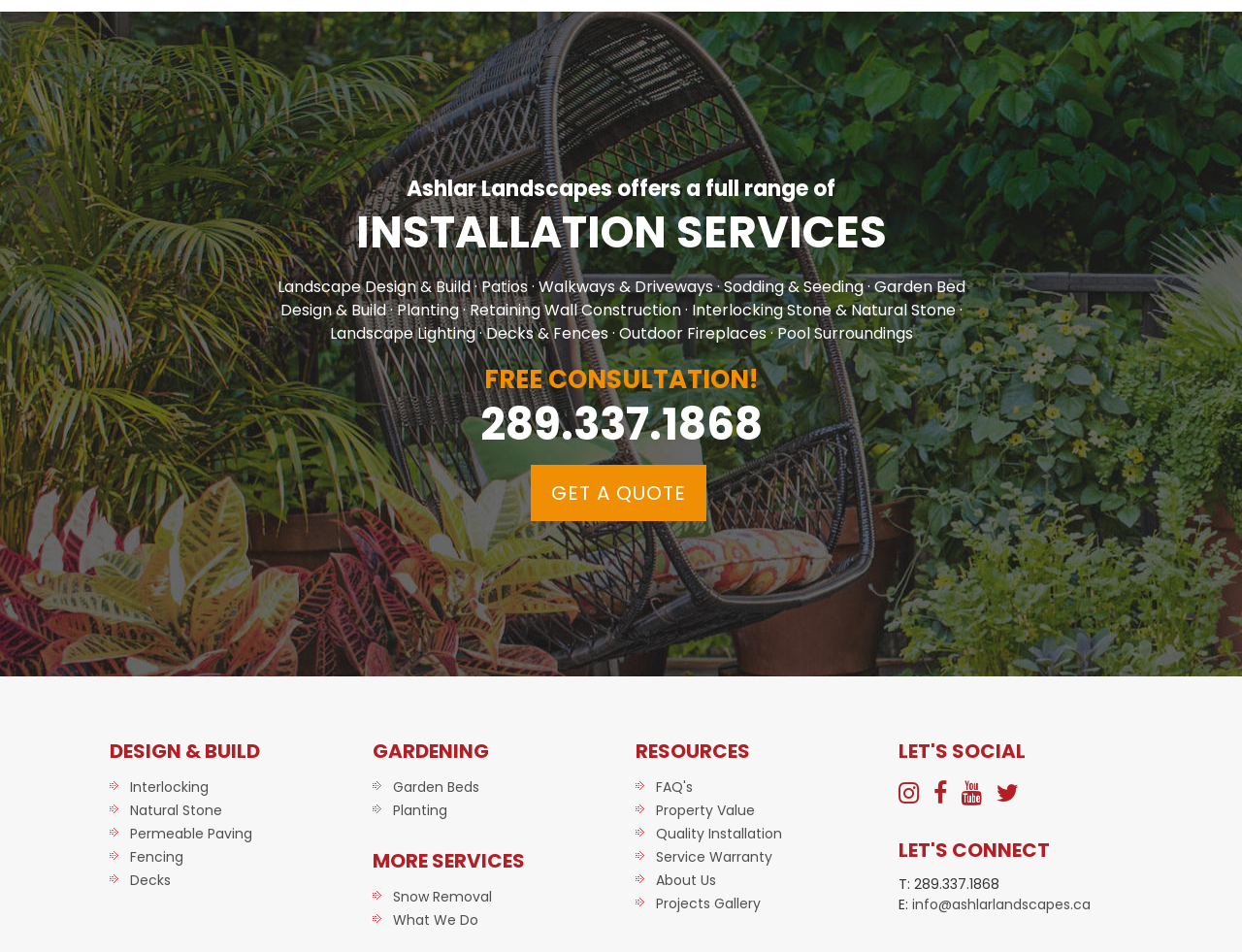Refer to the image and answer the question with as much detail as possible: What services does Ashlar Landscapes offer?

Based on the webpage, Ashlar Landscapes offers a full range of INSTALLATION SERVICES, including Landscape Design & Build, Patios, Walkways & Driveways, Sodding & Seeding, Garden Bed Design & Build, Planting, Retaining Wall Construction, Interlocking Stone & Natural Stone, Landscape Lighting, Decks & Fences, Outdoor Fireplaces, and Pool Surroundings.